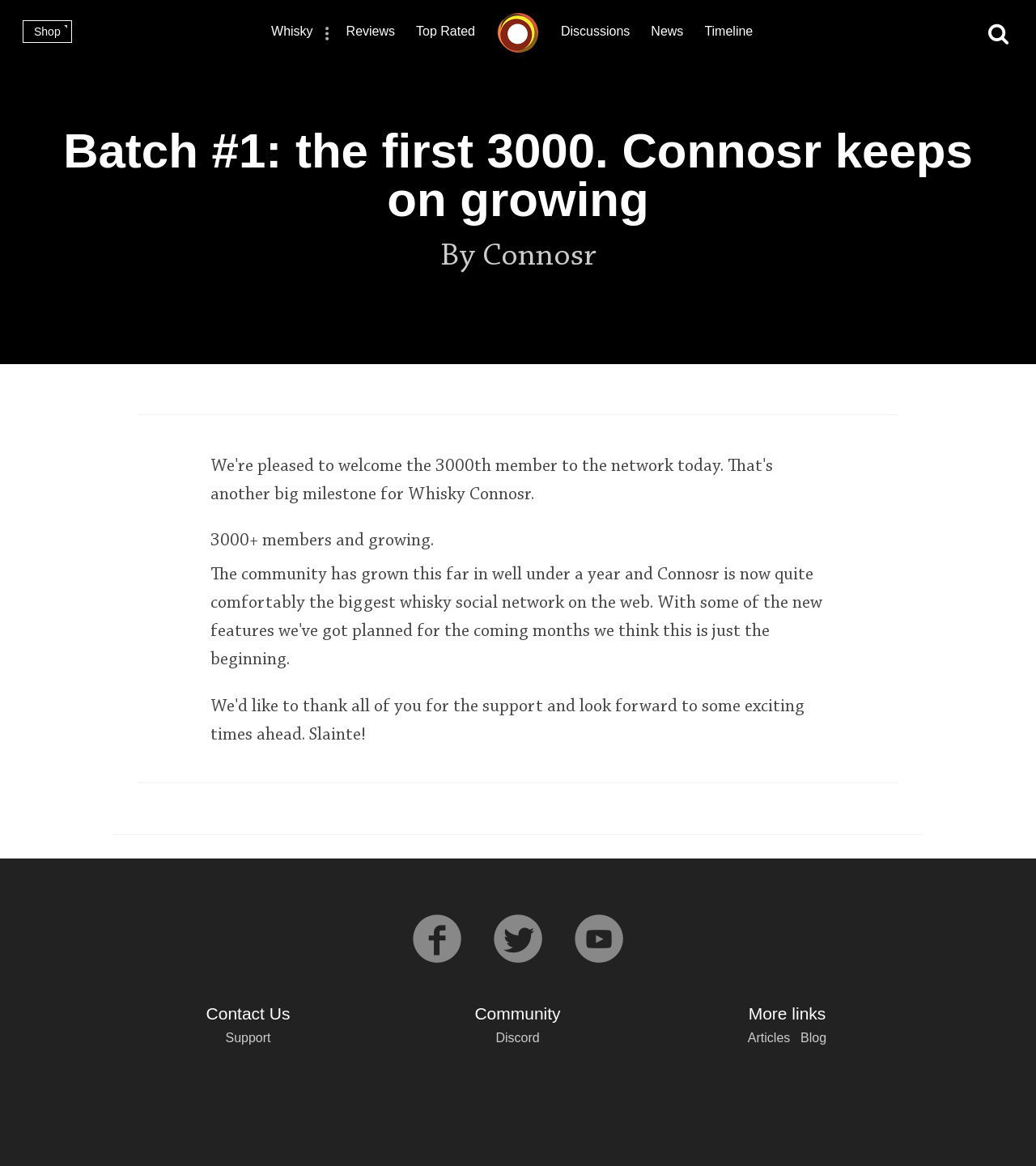Analyze the image and deliver a detailed answer to the question: What is the name of the website?

I determined the answer by looking at the link 'Whisky Connosr' with bounding box coordinates [0.469, 0.01, 0.531, 0.045], which suggests that it is the name of the website.